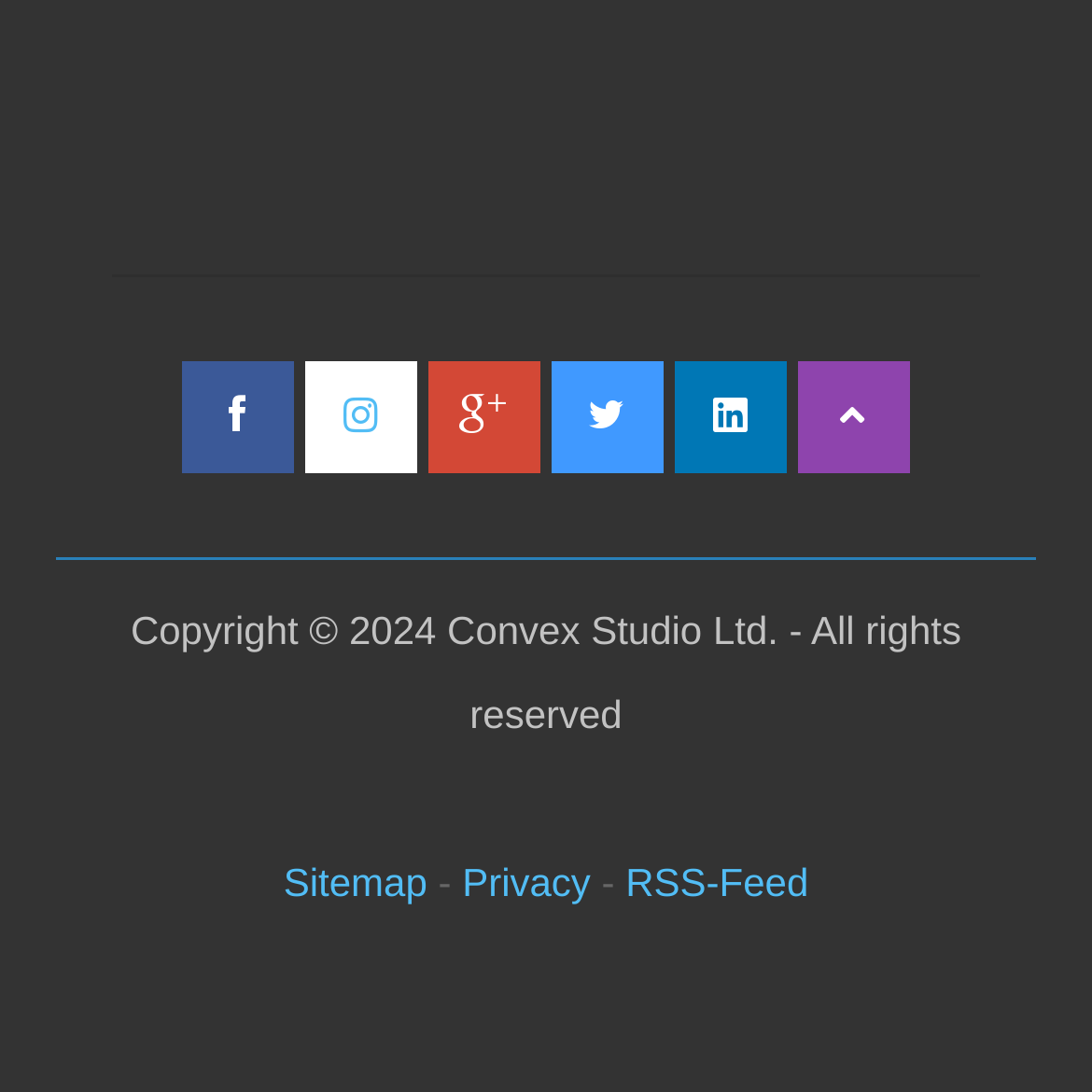What other pages are linked at the bottom?
Provide an in-depth answer to the question, covering all aspects.

In addition to the RSS-Feed link, there are also links to the Sitemap and Privacy pages at the bottom of the webpage, indicating that these pages are related to the current webpage.